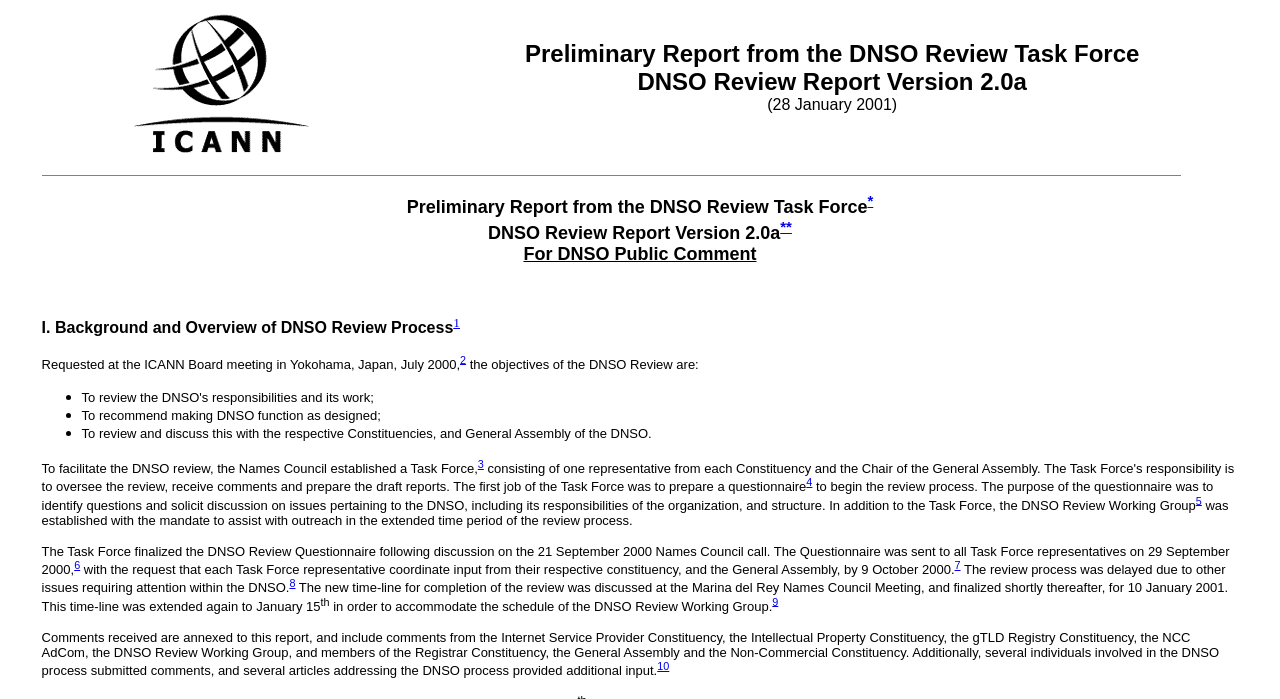Please respond in a single word or phrase: 
How many constituencies submitted comments?

6